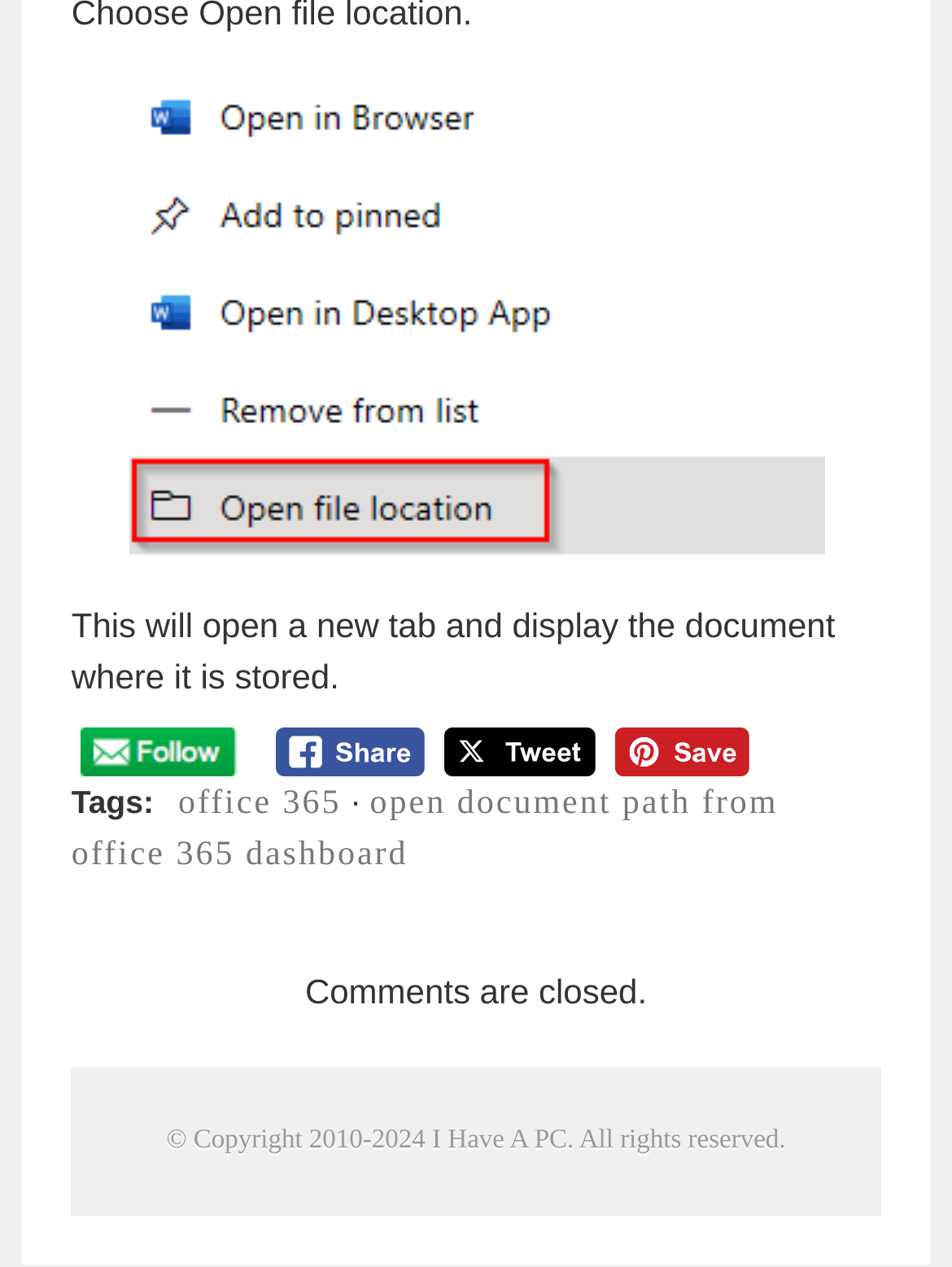Please respond to the question using a single word or phrase:
What is the status of comments on this webpage?

Comments are closed